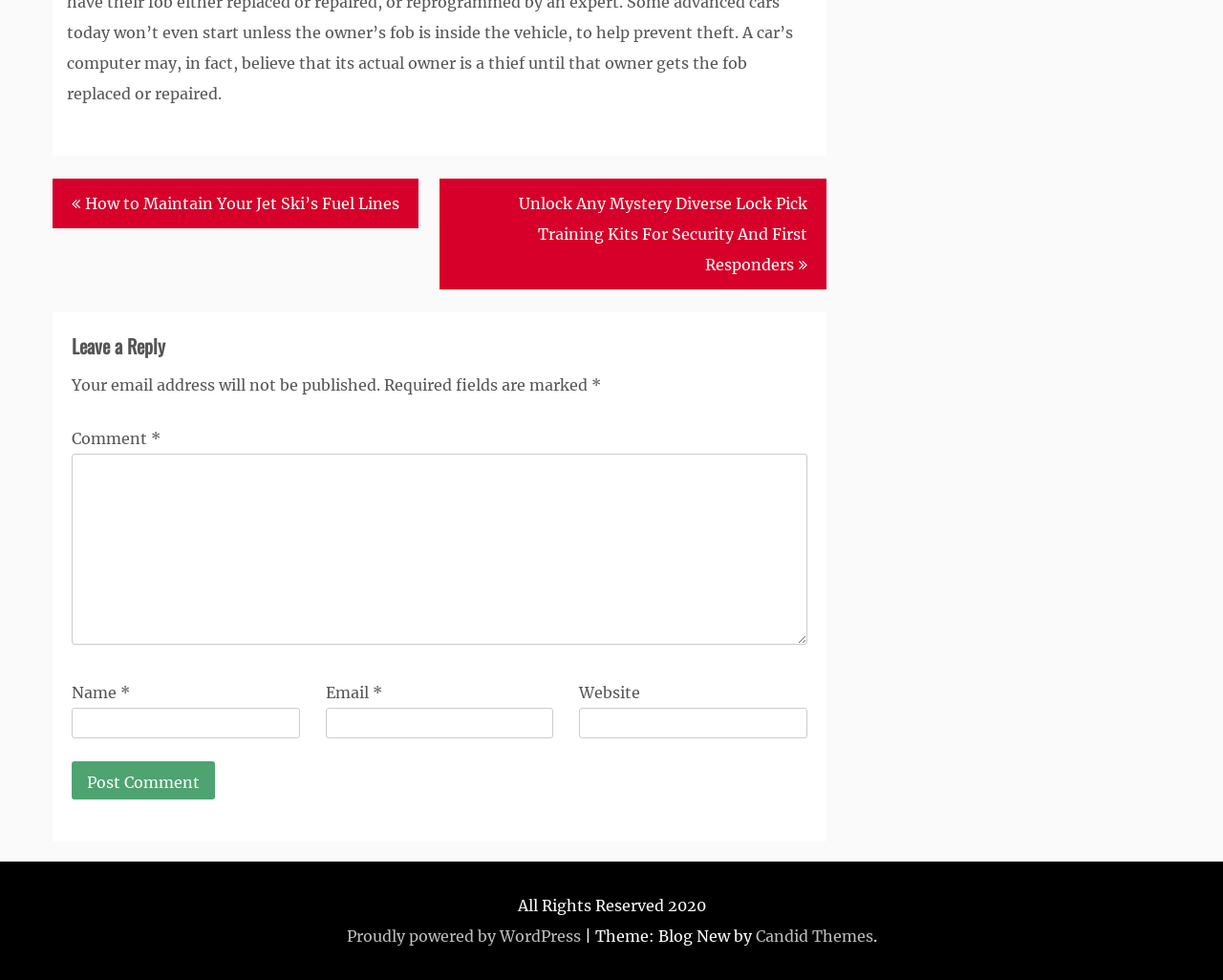Find the bounding box coordinates of the UI element according to this description: "parent_node: Email * aria-describedby="email-notes" name="email"".

[0.266, 0.722, 0.453, 0.753]